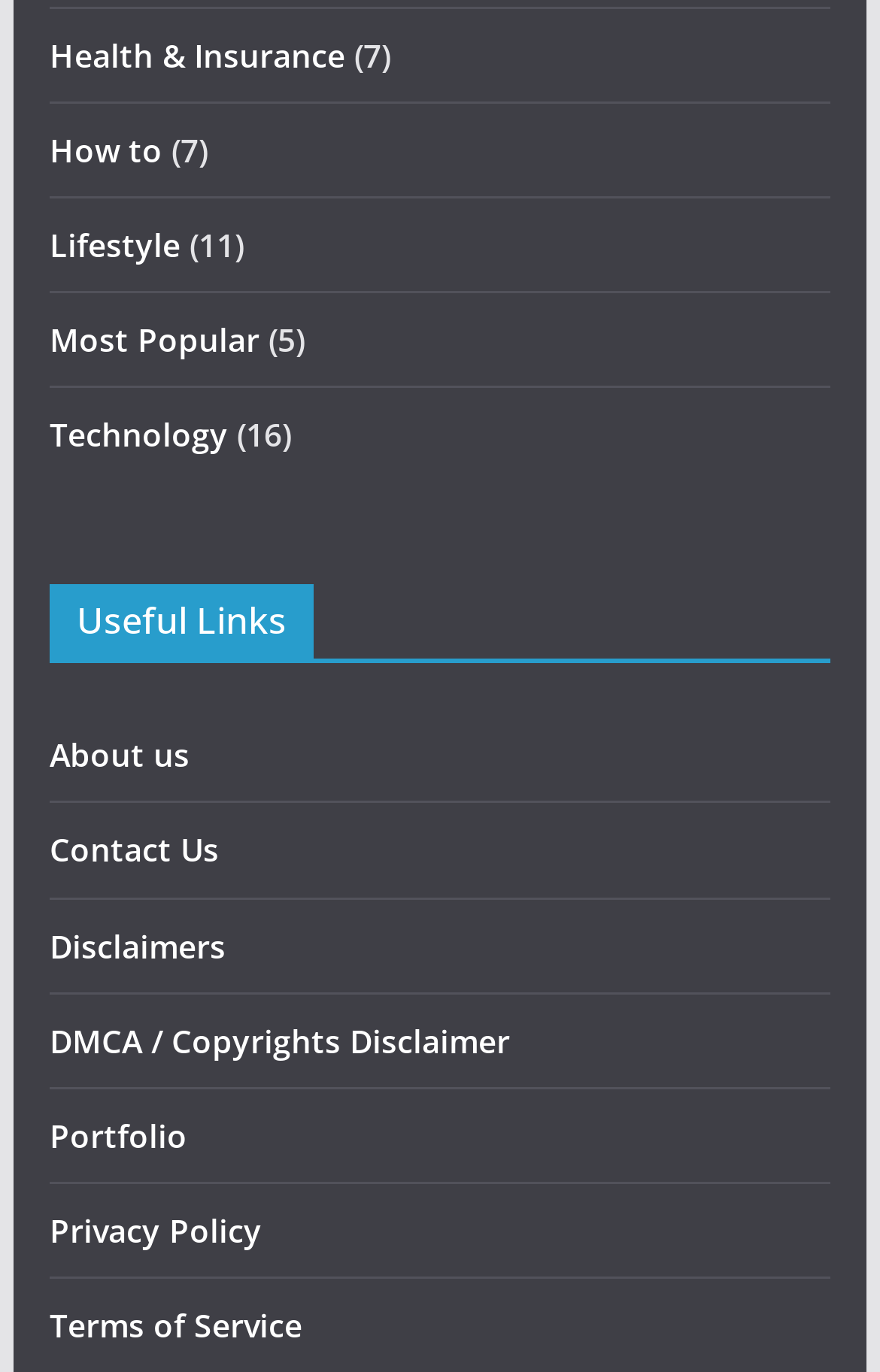Locate the bounding box coordinates of the element I should click to achieve the following instruction: "View Lifestyle".

[0.056, 0.163, 0.205, 0.194]